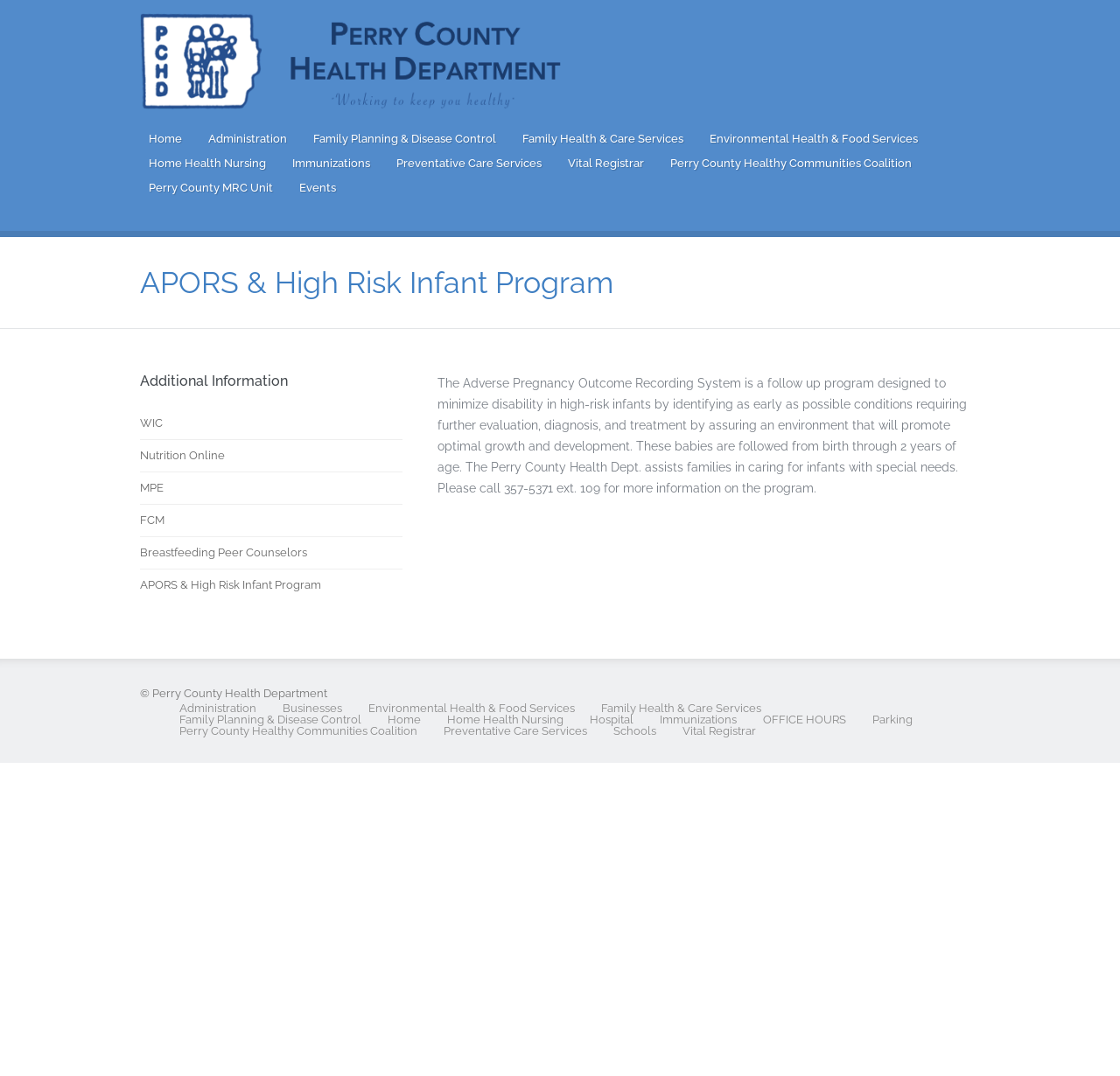Please identify the bounding box coordinates for the region that you need to click to follow this instruction: "Learn more about APORS & High Risk Infant Program".

[0.125, 0.249, 0.548, 0.276]